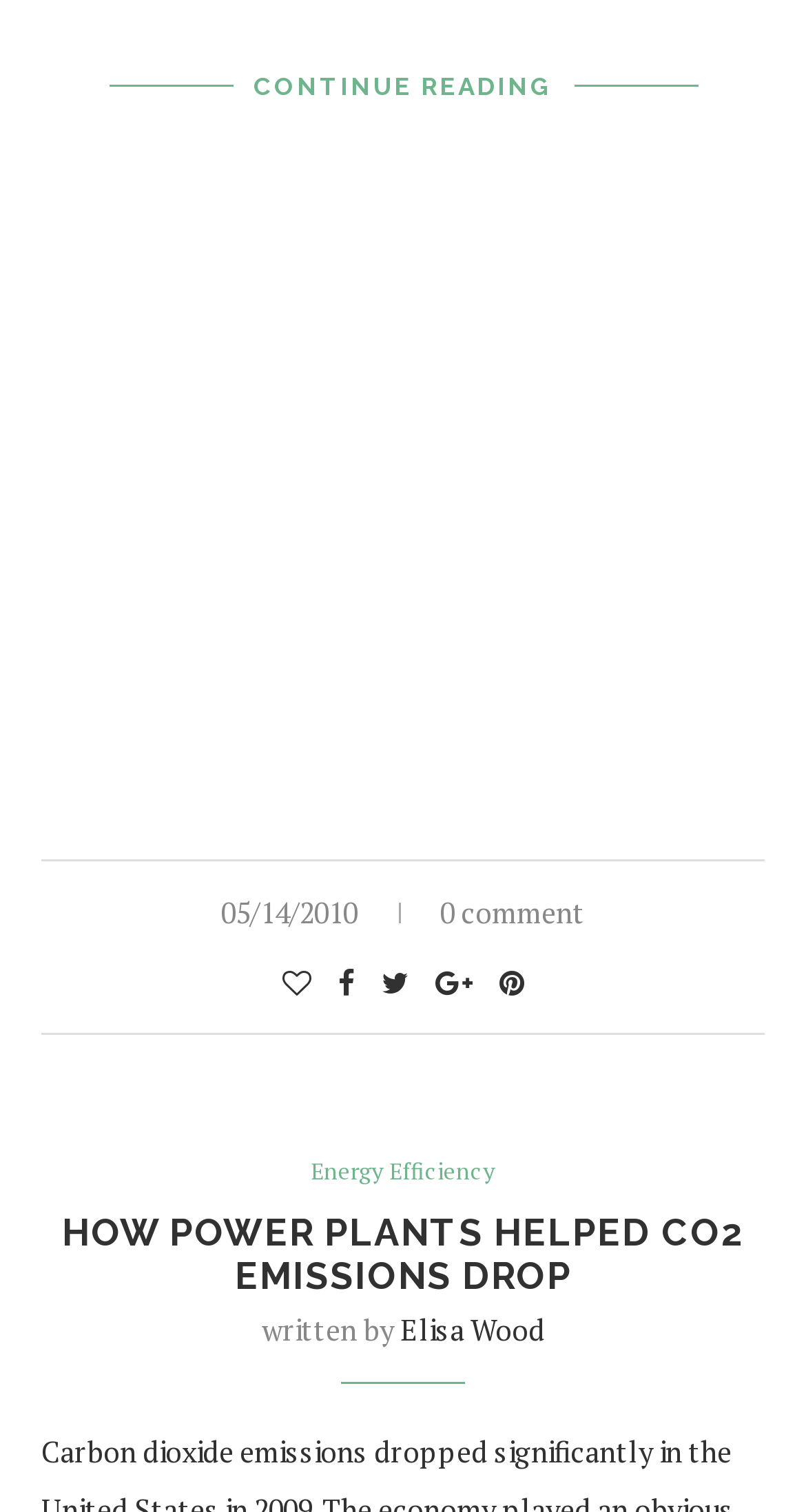Determine the bounding box coordinates of the region to click in order to accomplish the following instruction: "Read the article 'HOW POWER PLANTS HELPED CO2 EMISSIONS DROP'". Provide the coordinates as four float numbers between 0 and 1, specifically [left, top, right, bottom].

[0.077, 0.801, 0.923, 0.858]